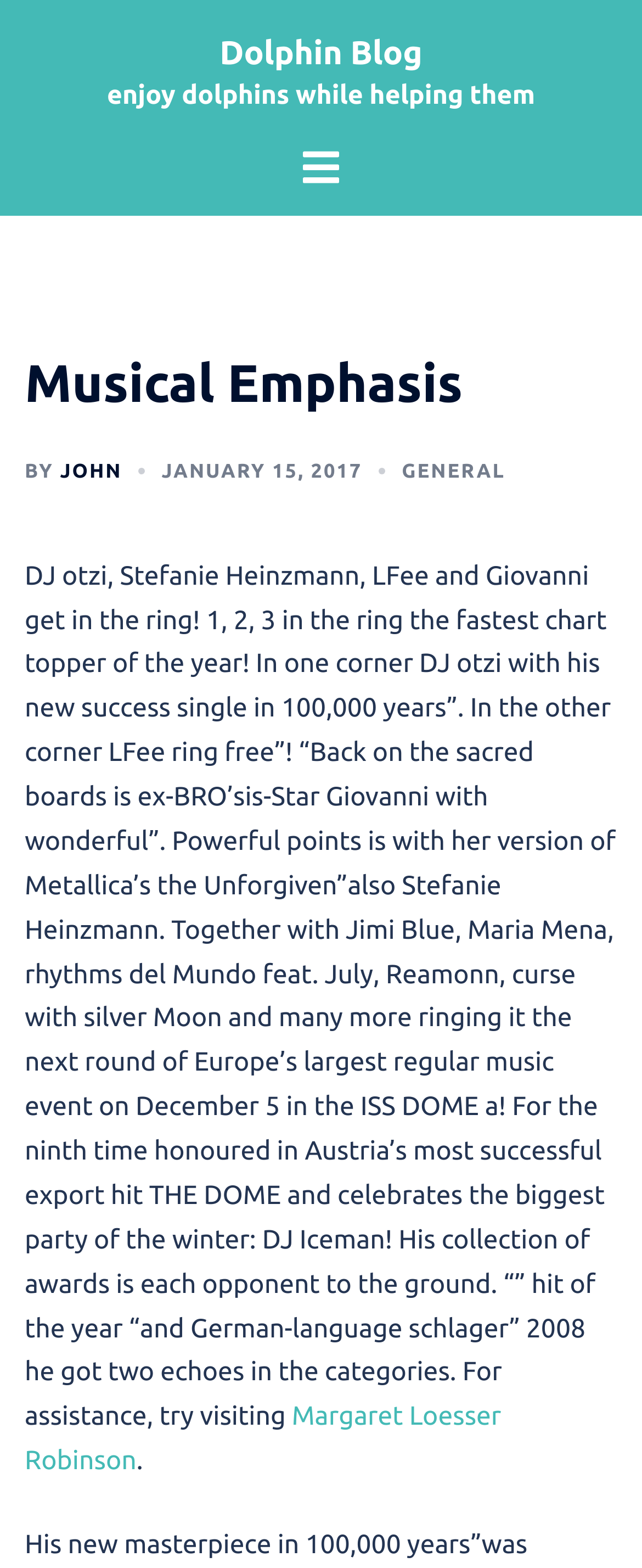Locate the bounding box of the UI element described in the following text: "John".

[0.094, 0.294, 0.19, 0.307]